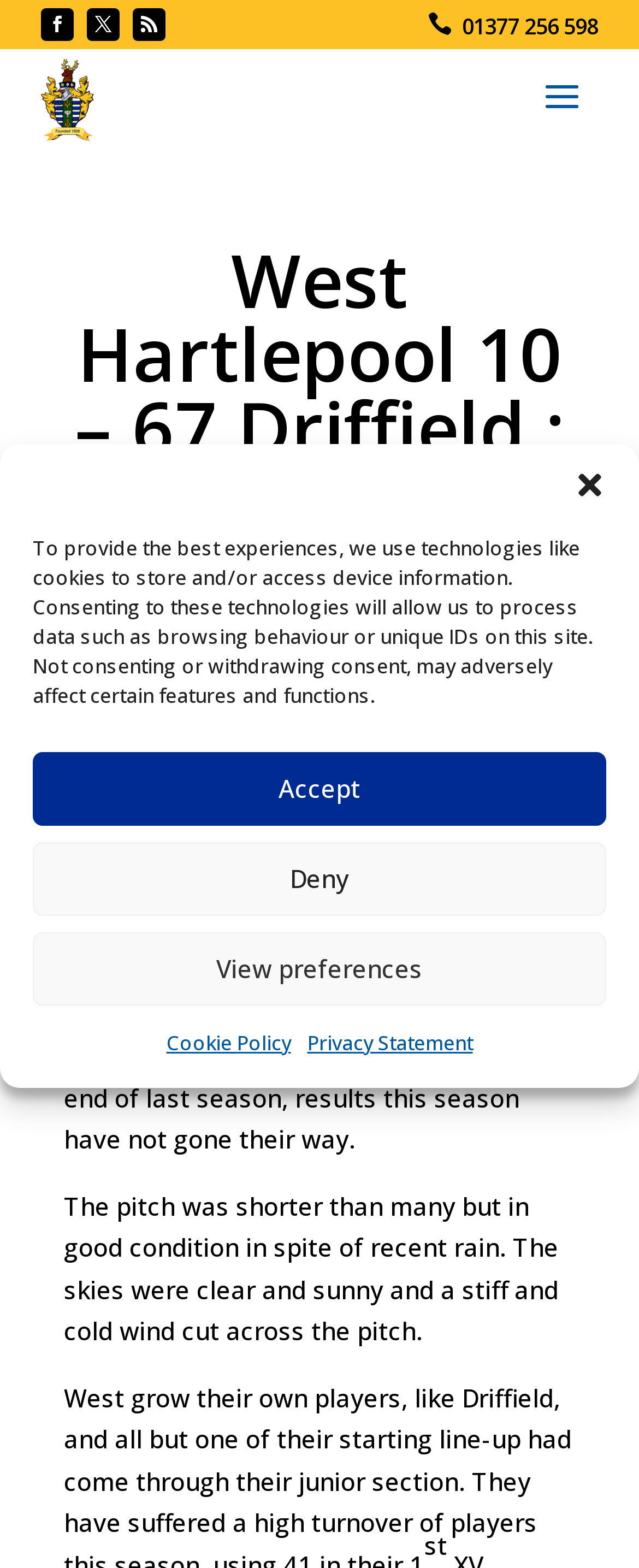Please determine the heading text of this webpage.

West Hartlepool 10 – 67 Driffield : Saturday, 14 December 2019